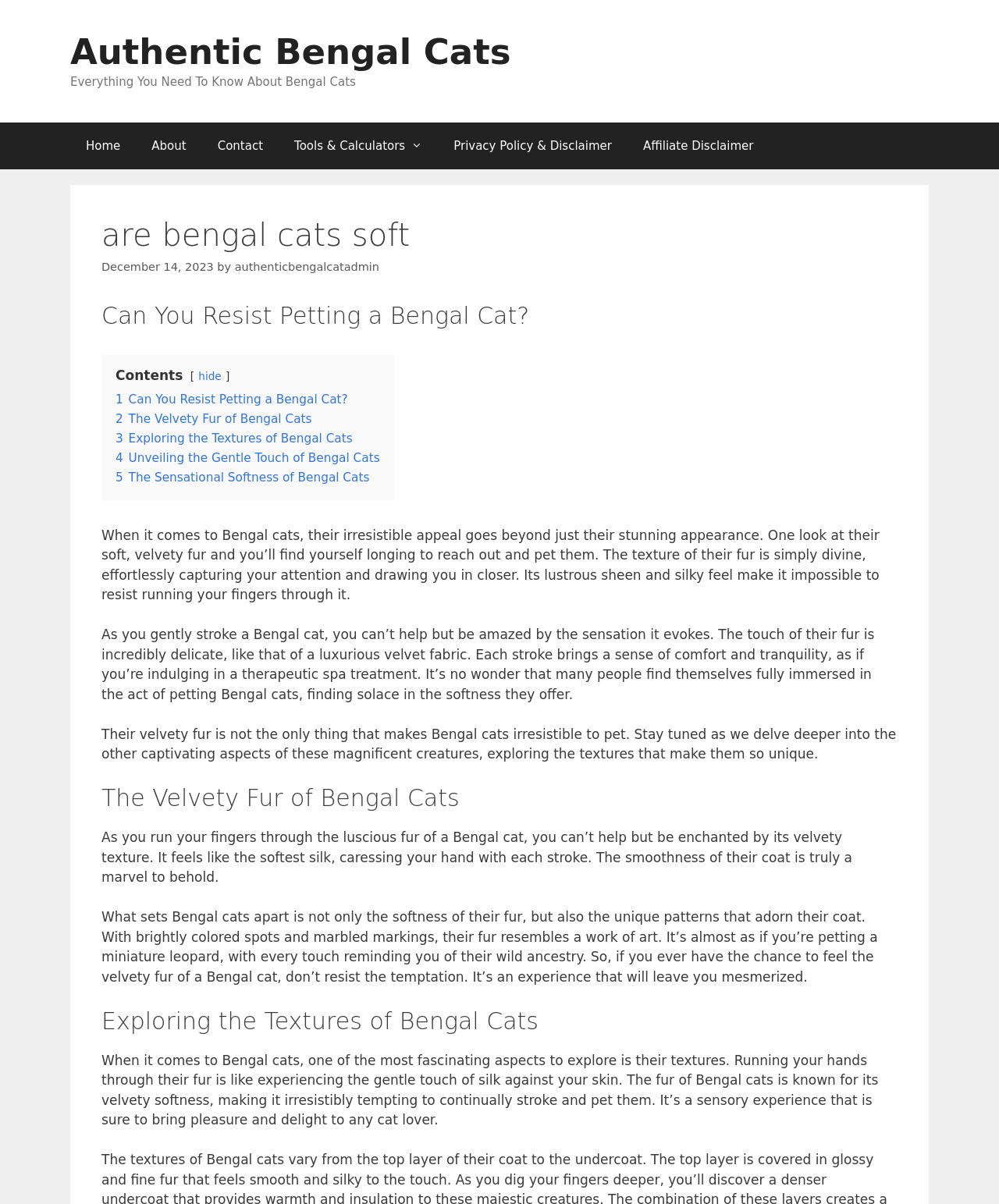Show me the bounding box coordinates of the clickable region to achieve the task as per the instruction: "Click the '1 Can You Resist Petting a Bengal Cat?' link".

[0.116, 0.326, 0.348, 0.338]